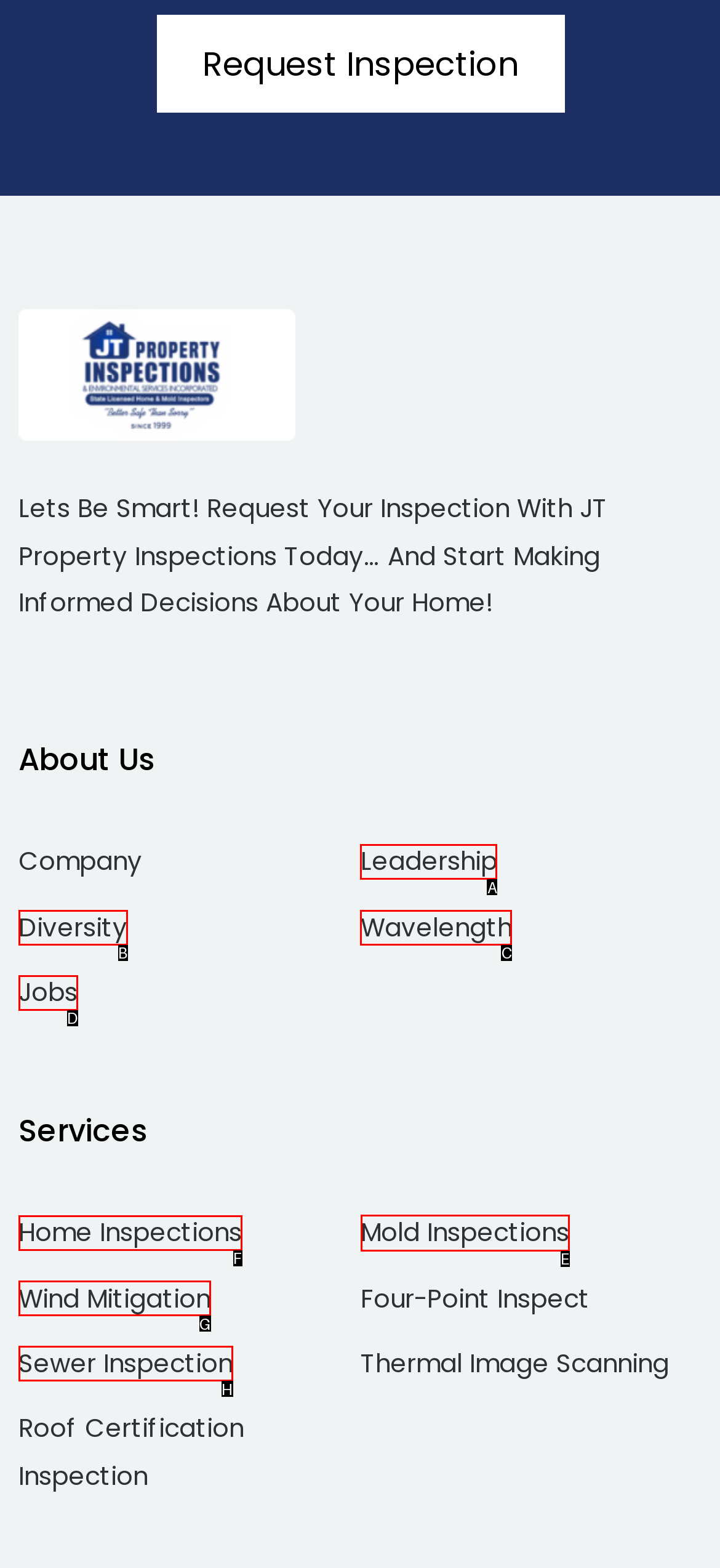Indicate which red-bounded element should be clicked to perform the task: Get information about mold inspections Answer with the letter of the correct option.

E